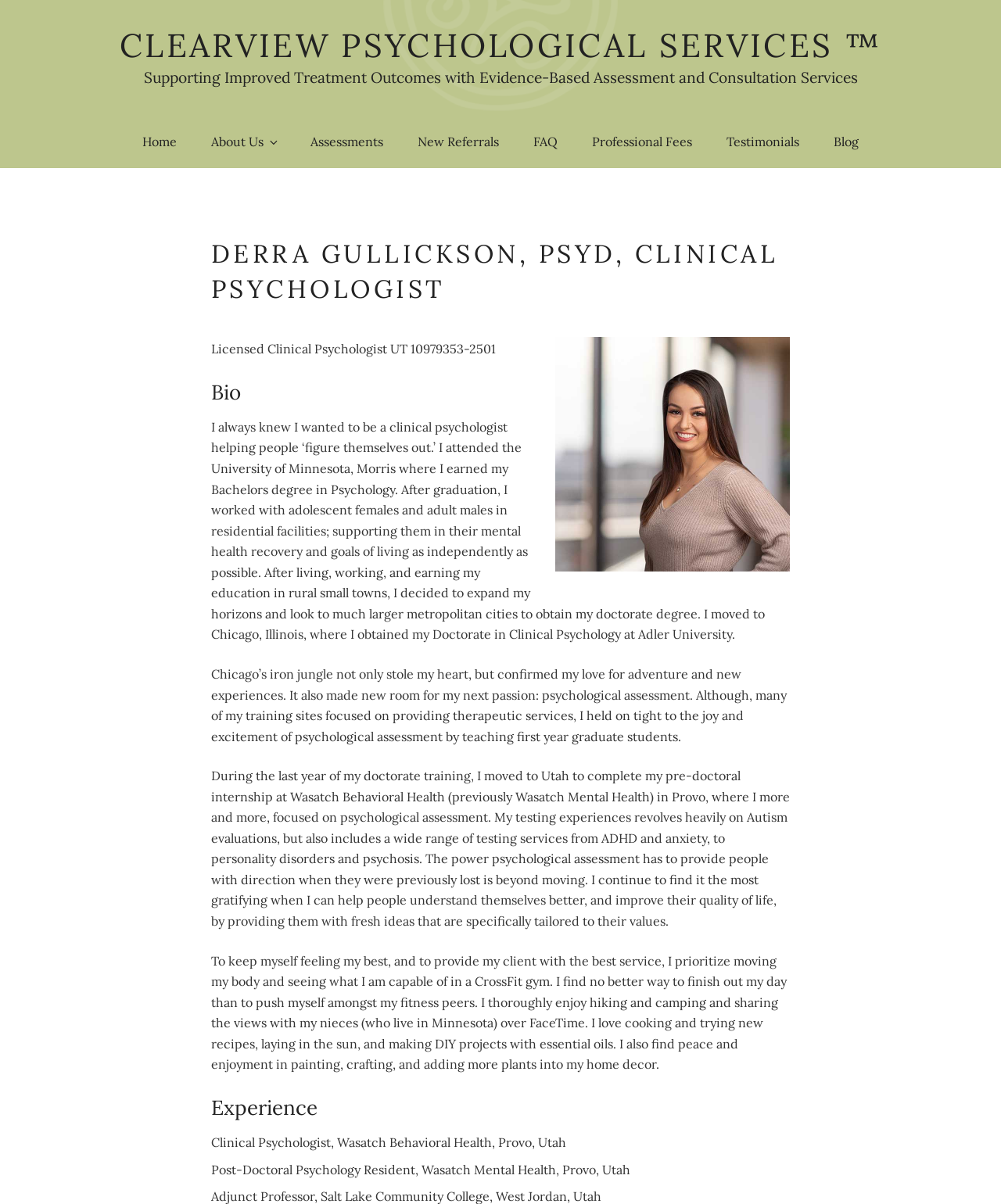Determine the bounding box coordinates for the area that needs to be clicked to fulfill this task: "Click on the 'Home' link". The coordinates must be given as four float numbers between 0 and 1, i.e., [left, top, right, bottom].

[0.127, 0.104, 0.192, 0.132]